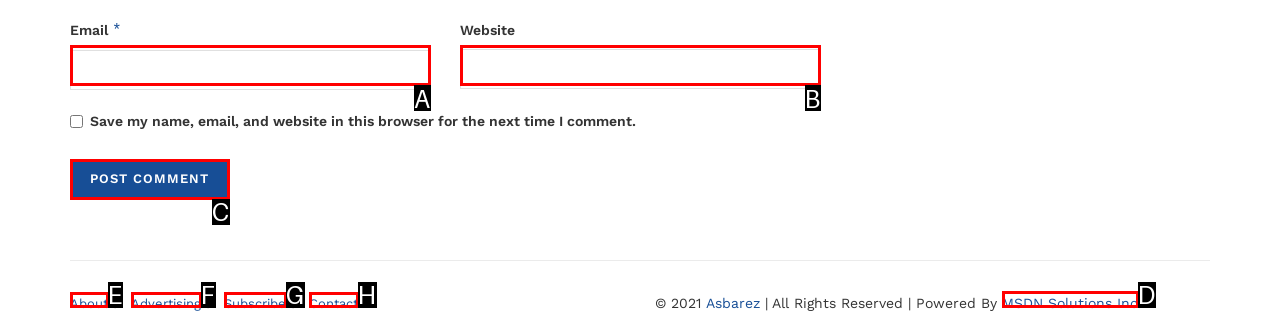What option should you select to complete this task: Post a comment? Indicate your answer by providing the letter only.

C